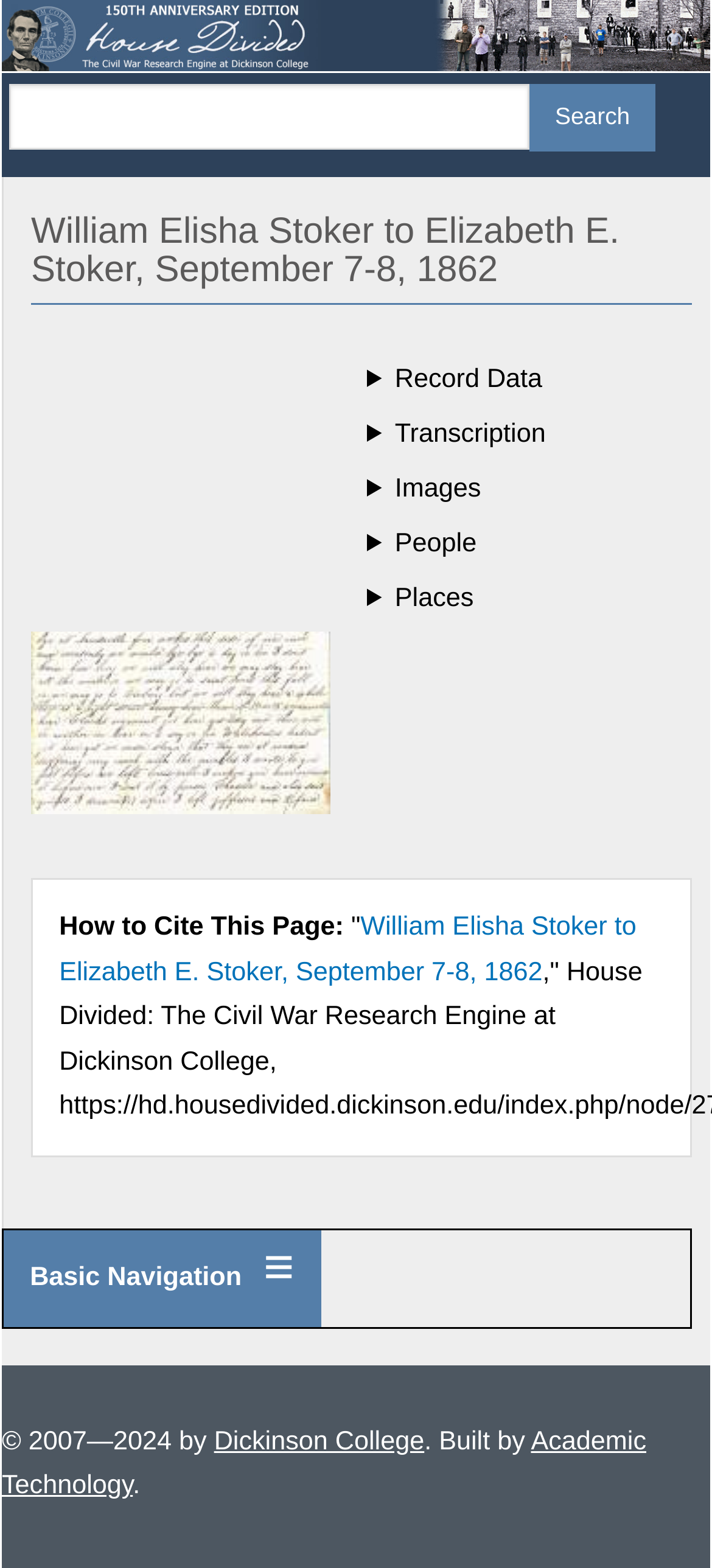Show the bounding box coordinates for the HTML element described as: "title="Home"".

[0.003, 0.013, 0.997, 0.032]